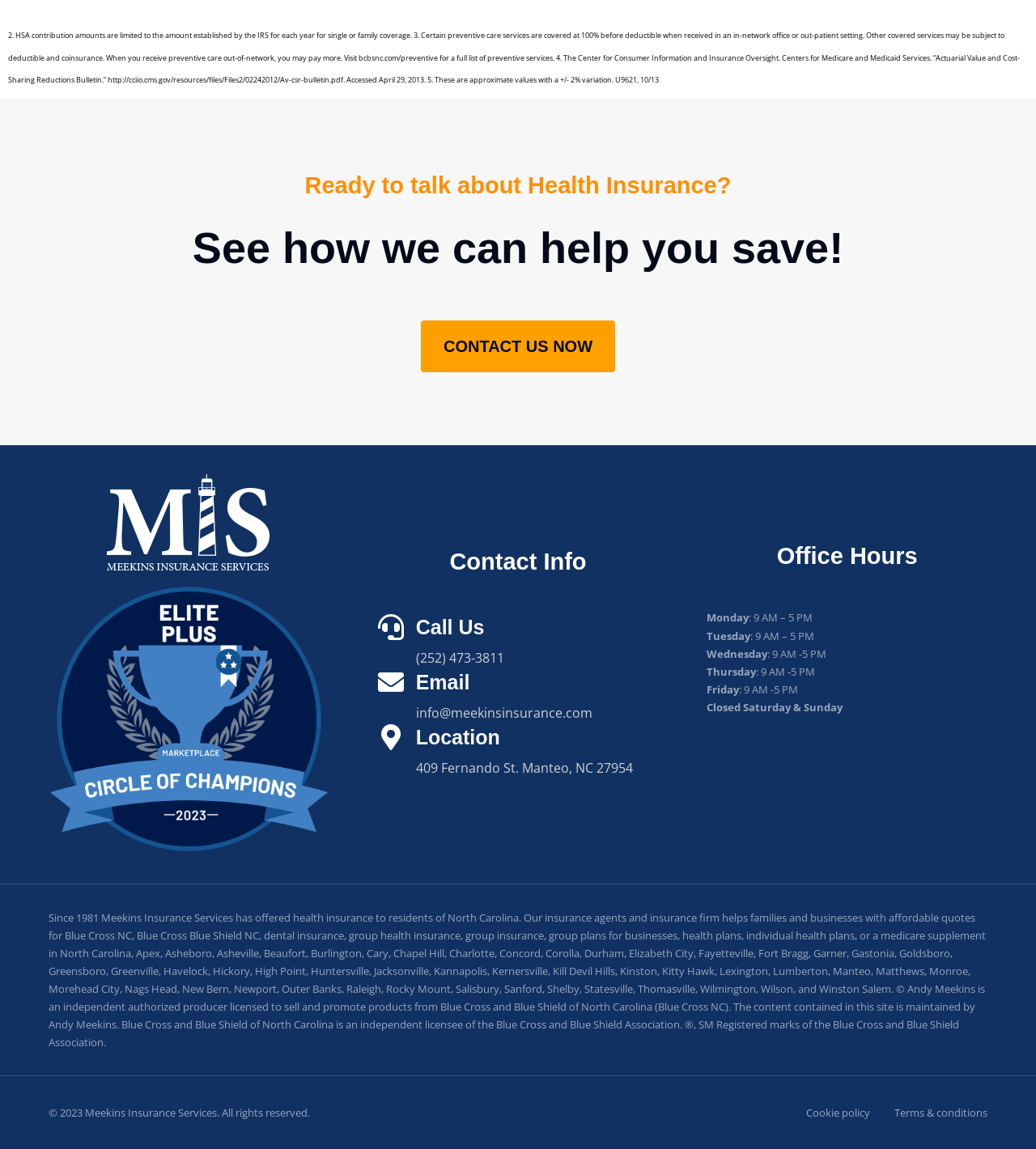What is the phone number to call for insurance services?
From the image, respond using a single word or phrase.

(252) 473-3811